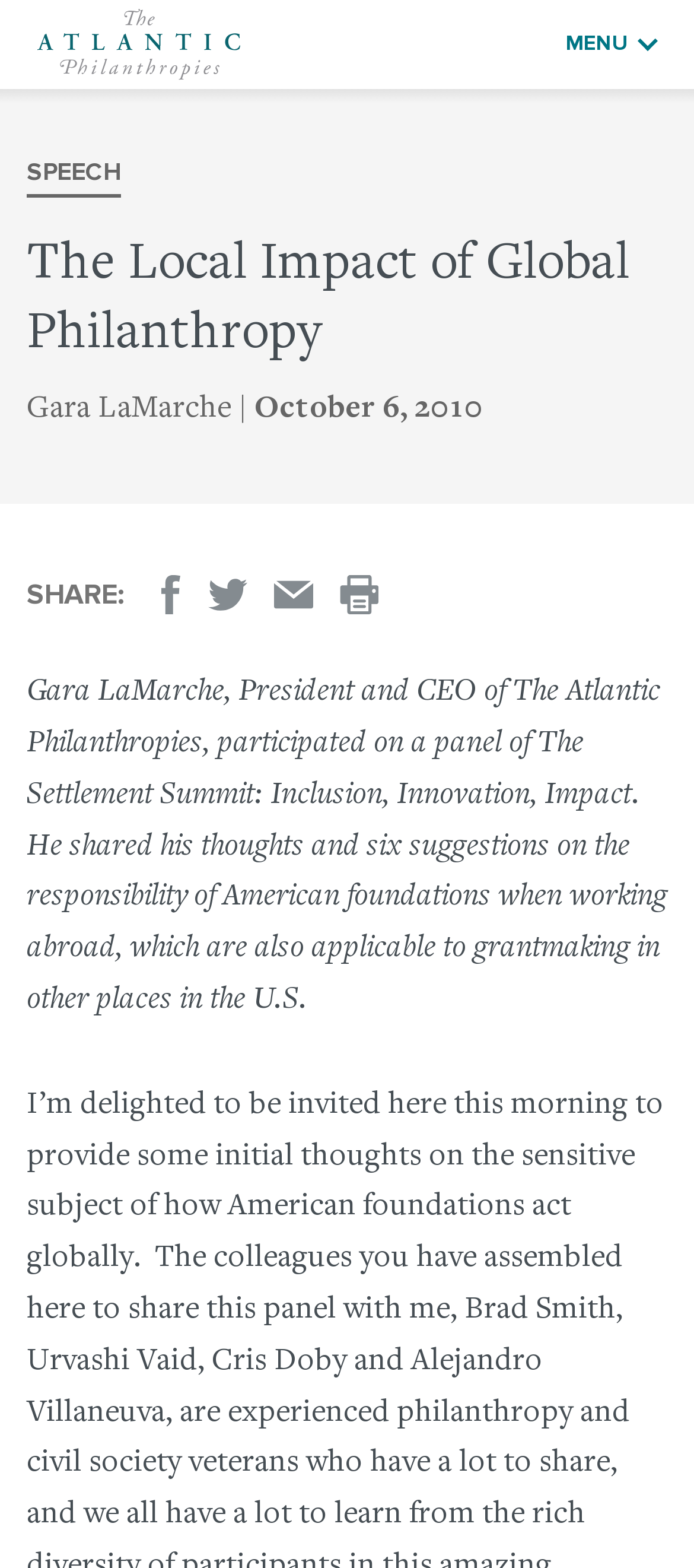What is the type of resource on this page?
Could you give a comprehensive explanation in response to this question?

I found the answer by looking at the text that describes the resource type, which is 'RESOURCE TYPE: SPEECH'.